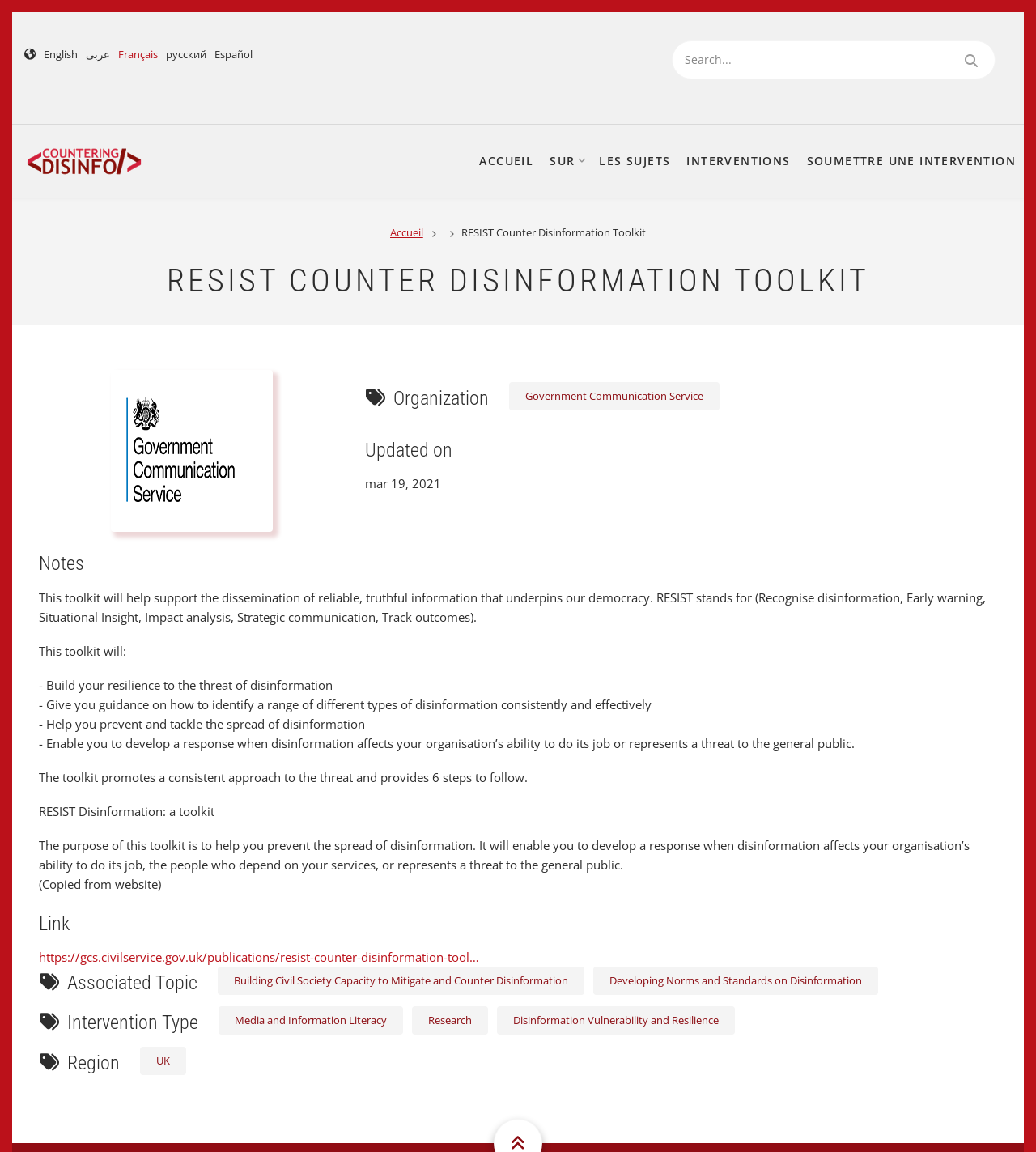How many steps are promoted in this toolkit?
Please give a detailed and thorough answer to the question, covering all relevant points.

This toolkit promotes a consistent approach to the threat and provides 6 steps to follow, as stated in the text 'The toolkit promotes a consistent approach to the threat and provides 6 steps to follow.'